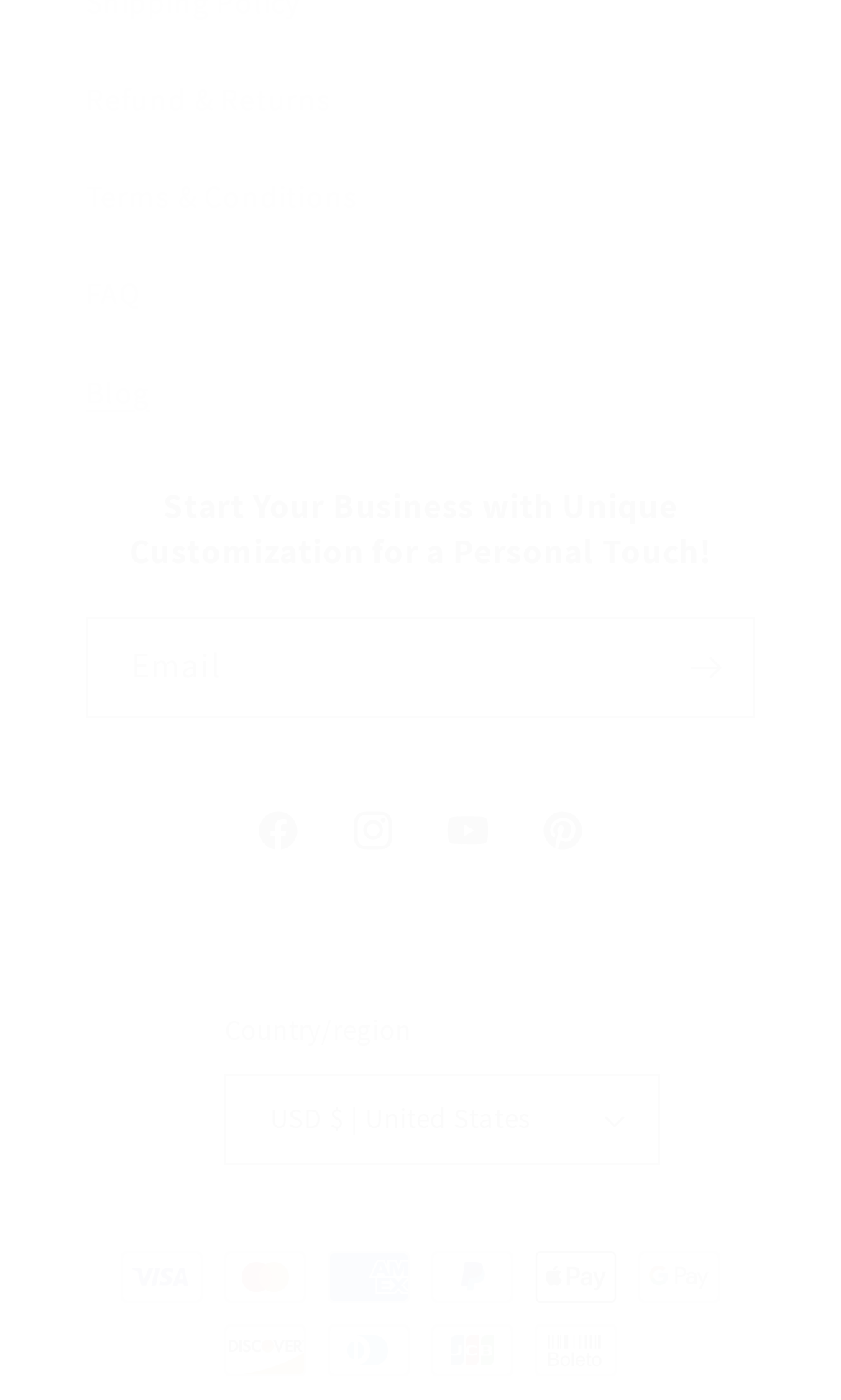Please specify the bounding box coordinates in the format (top-left x, top-left y, bottom-right x, bottom-right y), with all values as floating point numbers between 0 and 1. Identify the bounding box of the UI element described by: Terms & Conditions

[0.103, 0.107, 0.897, 0.176]